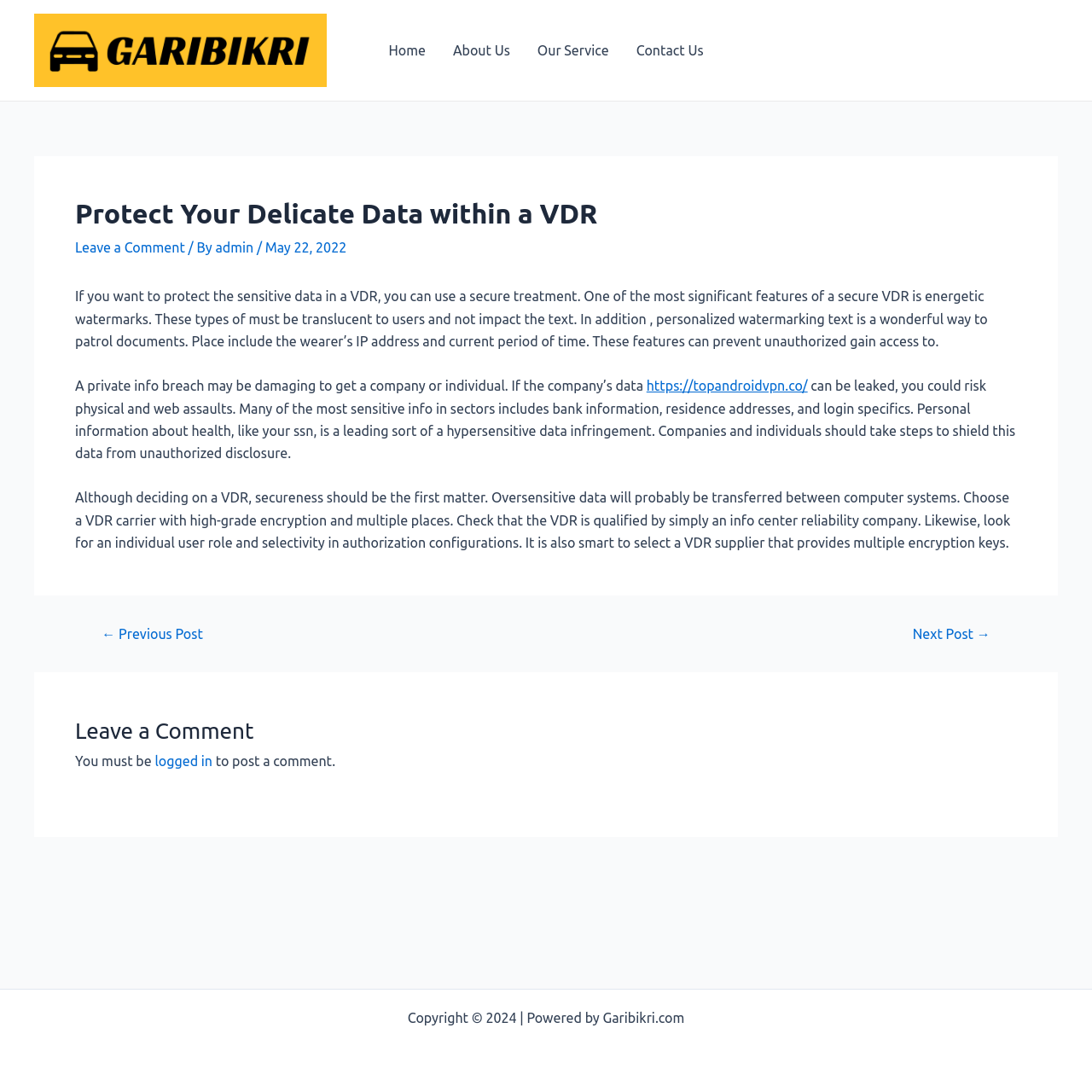Provide a one-word or short-phrase answer to the question:
What type of information is considered sensitive in a data breach?

Personal and financial information